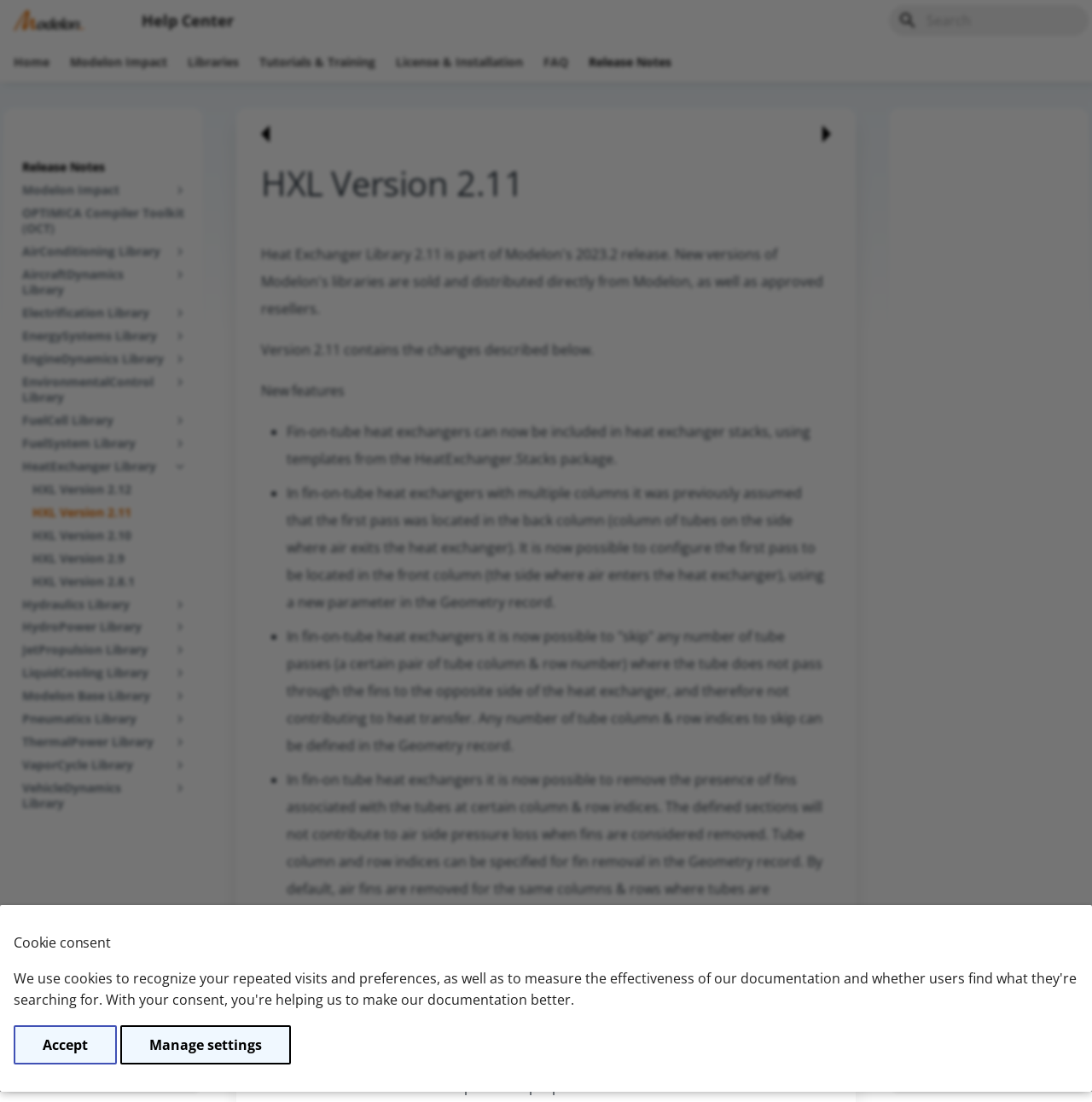Can you give a comprehensive explanation to the question given the content of the image?
What is the new feature in fin-on-tube heat exchangers?

I found the answer by looking at the list of new features under 'New features' where it says 'Multi-circuit fin-on-tube heat exchangers are now supported'.